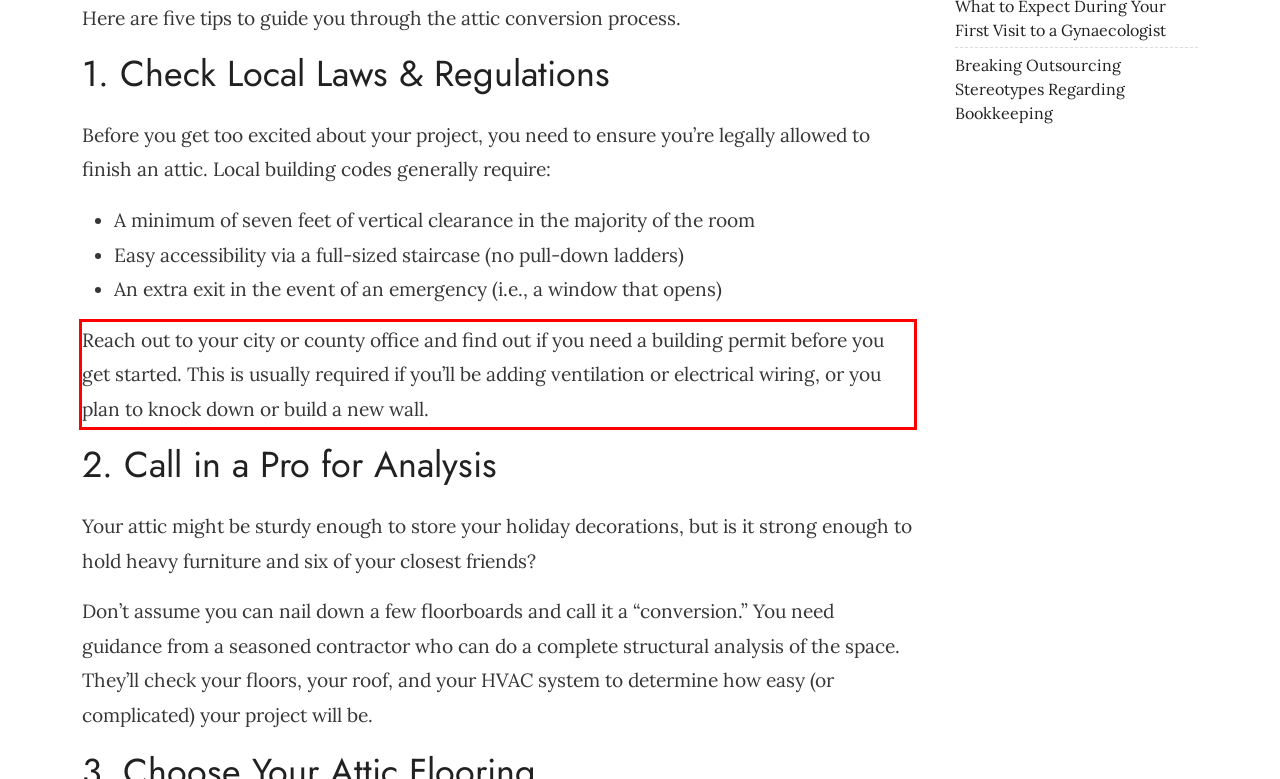You have a screenshot of a webpage with a red bounding box. Use OCR to generate the text contained within this red rectangle.

Reach out to your city or county office and find out if you need a building permit before you get started. This is usually required if you’ll be adding ventilation or electrical wiring, or you plan to knock down or build a new wall.